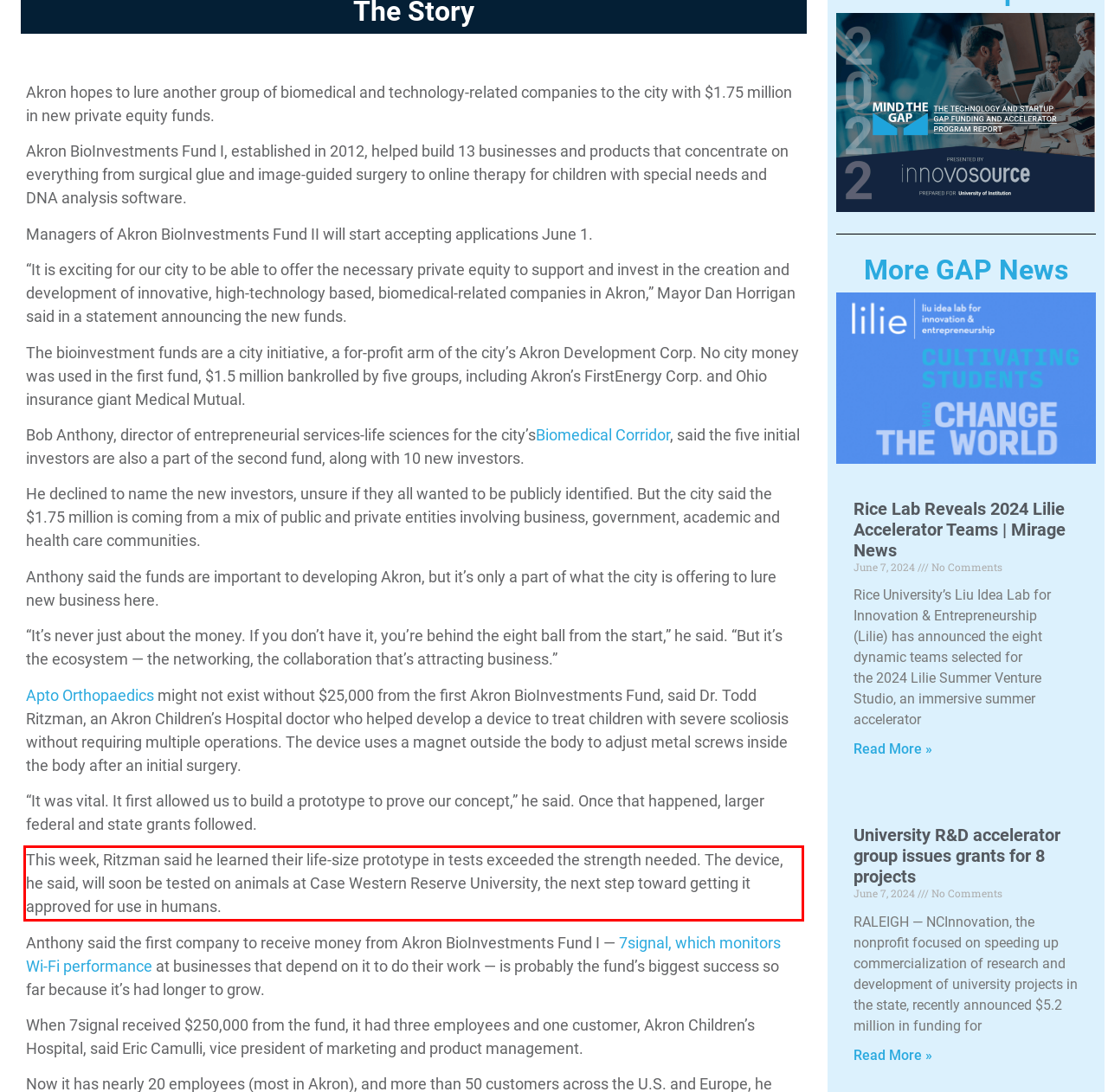Given the screenshot of the webpage, identify the red bounding box, and recognize the text content inside that red bounding box.

This week, Ritzman said he learned their life-size prototype in tests exceeded the strength needed. The device, he said, will soon be tested on animals at Case Western Reserve University, the next step toward getting it approved for use in humans.